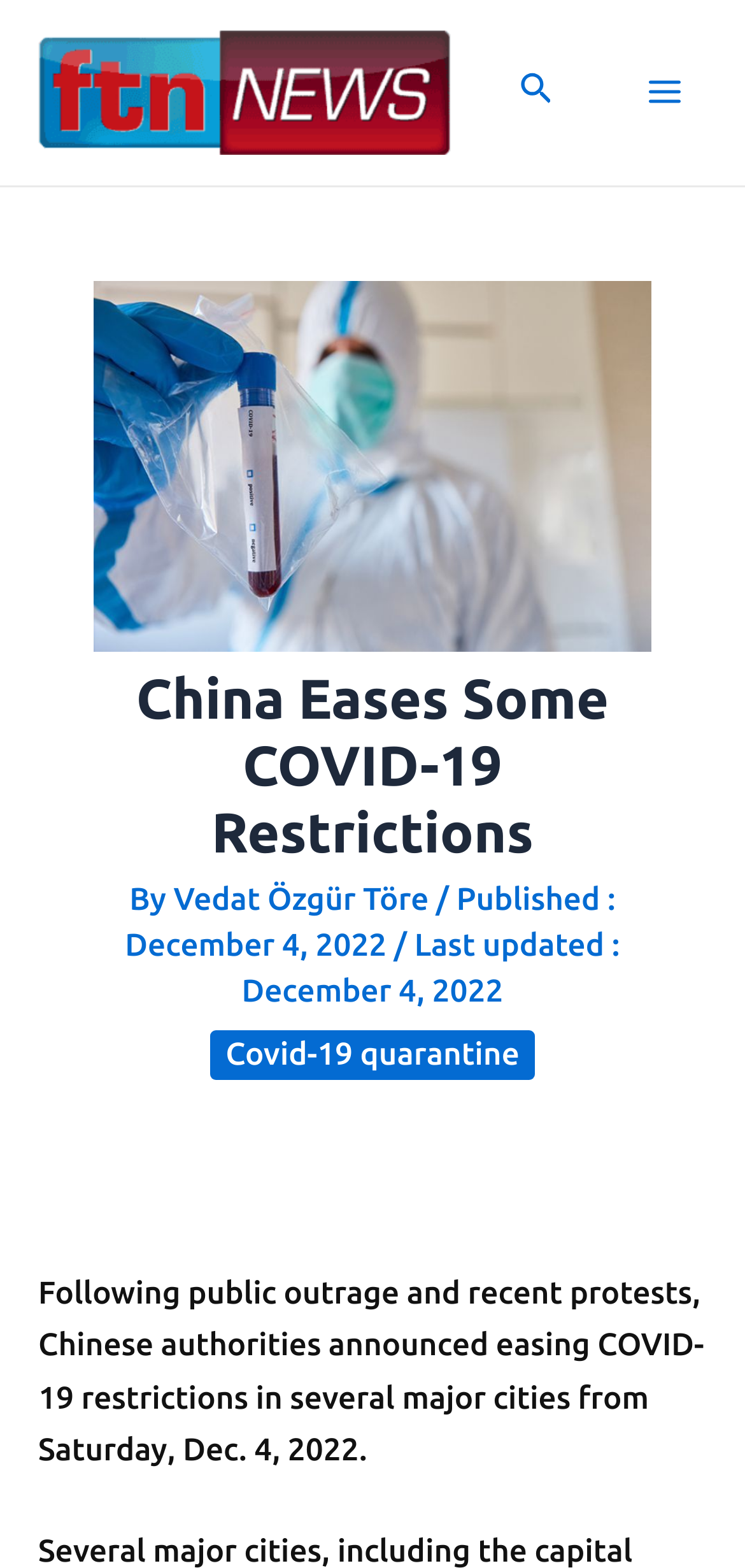Determine the bounding box for the described UI element: "Funds news list".

None